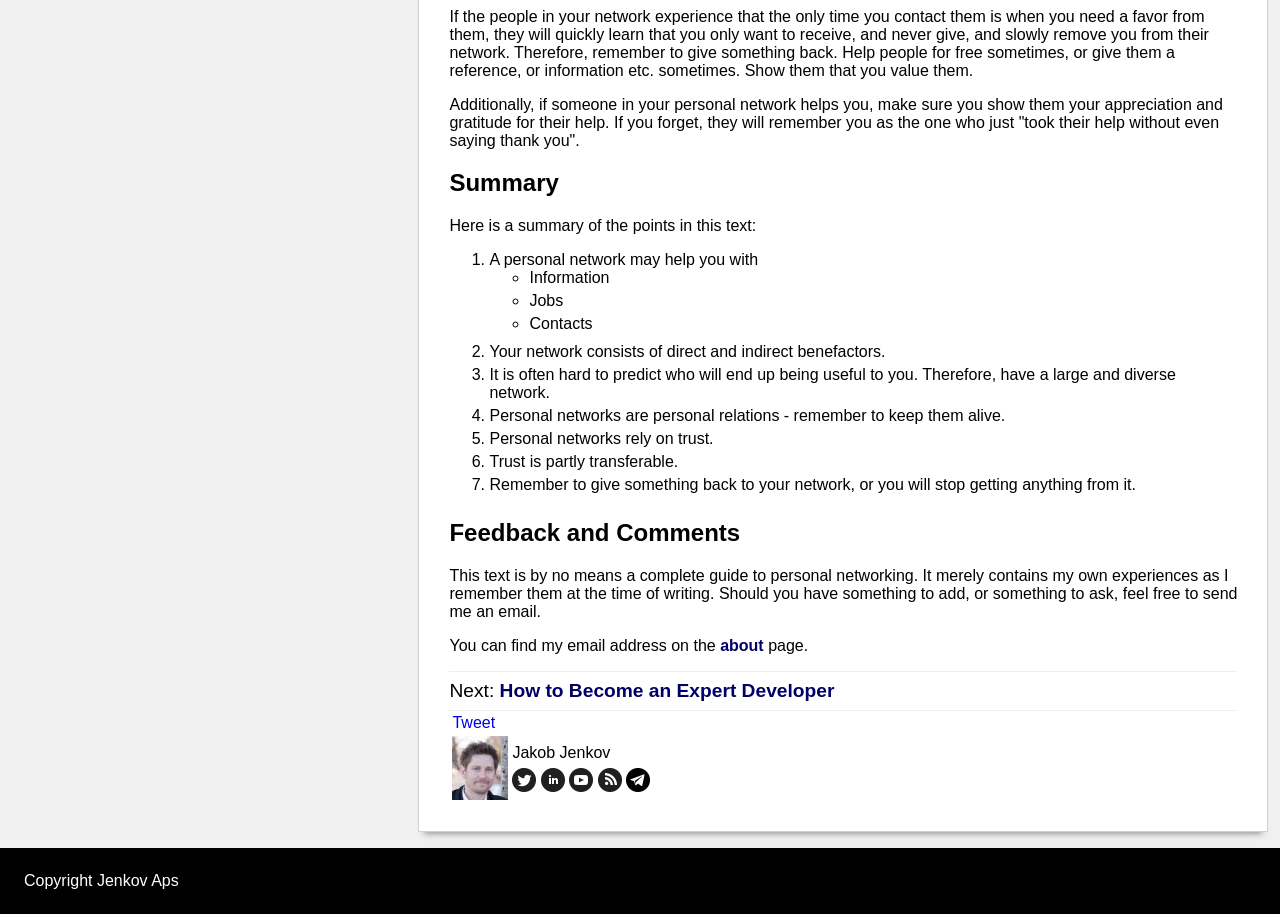How many points are summarized in the text?
Answer the question with detailed information derived from the image.

The webpage lists 7 points in the summary section, which are numbered from 1 to 7 and discuss various aspects of personal networking.